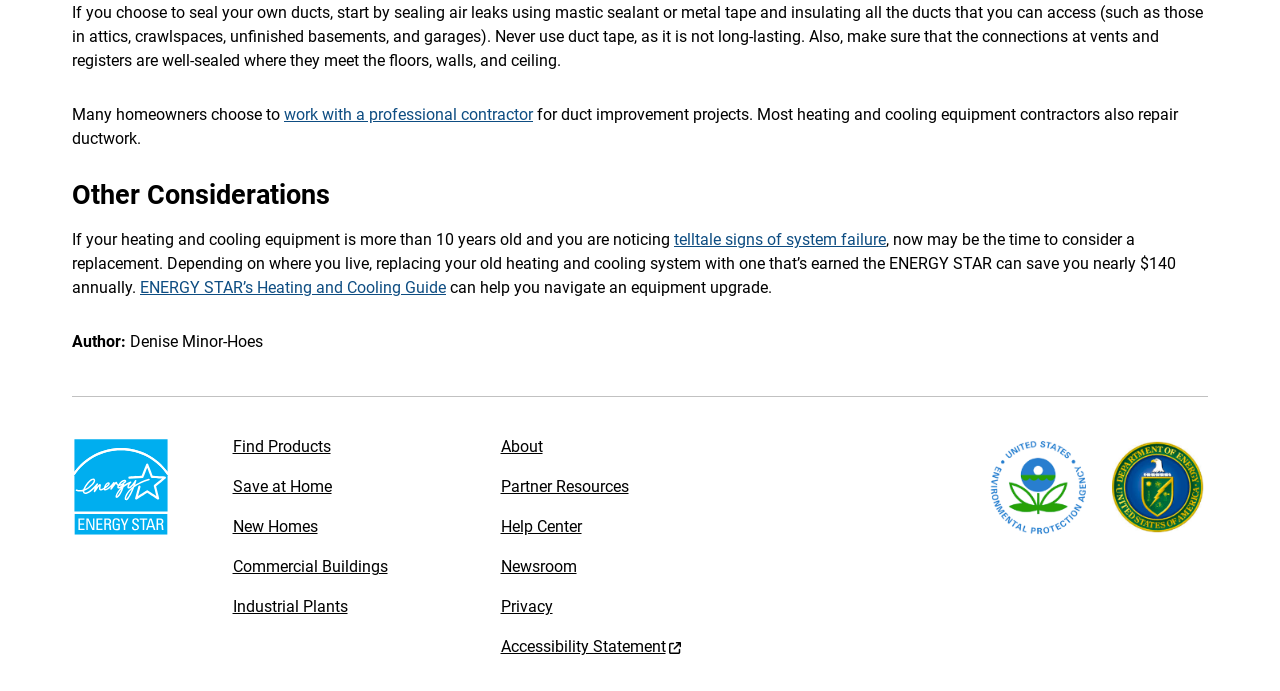What is the name of the guide that can help navigate an equipment upgrade?
Give a comprehensive and detailed explanation for the question.

The webpage mentions that ENERGY STAR’s Heating and Cooling Guide can help homeowners navigate an equipment upgrade, providing valuable information on replacing old heating and cooling systems with new ones that have earned the ENERGY STAR.